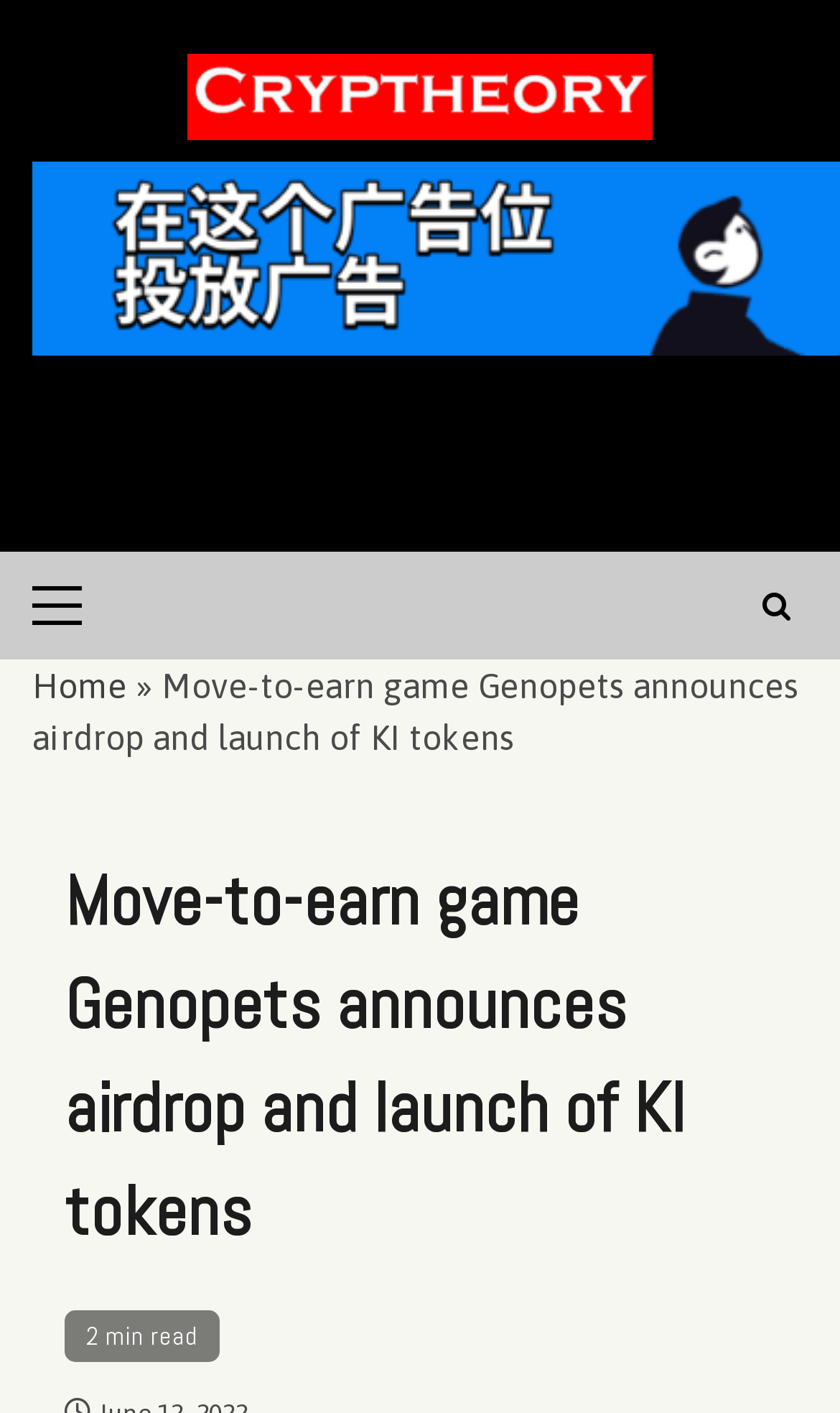Generate a thorough description of the webpage.

The webpage appears to be an article page from a cryptocurrency news website called Cryptheory. At the top left of the page, there is a logo image and a link to the website's homepage, Cryptheory – Just Crypto. Next to the logo, there is a button labeled "Primary Menu" that controls the primary menu section.

On the top right side of the page, there is a navigation section with breadcrumbs, which includes a link to the Home page and a separator symbol "»". The breadcrumbs section is followed by a heading that reads "Move-to-earn game Genopets announces airdrop and launch of KI tokens", which is the title of the article. Below the title, there is a text indicating that the article is a 2-minute read.

There is also a social media link or icon, represented by the Unicode character "\uf002", located at the top right corner of the page.